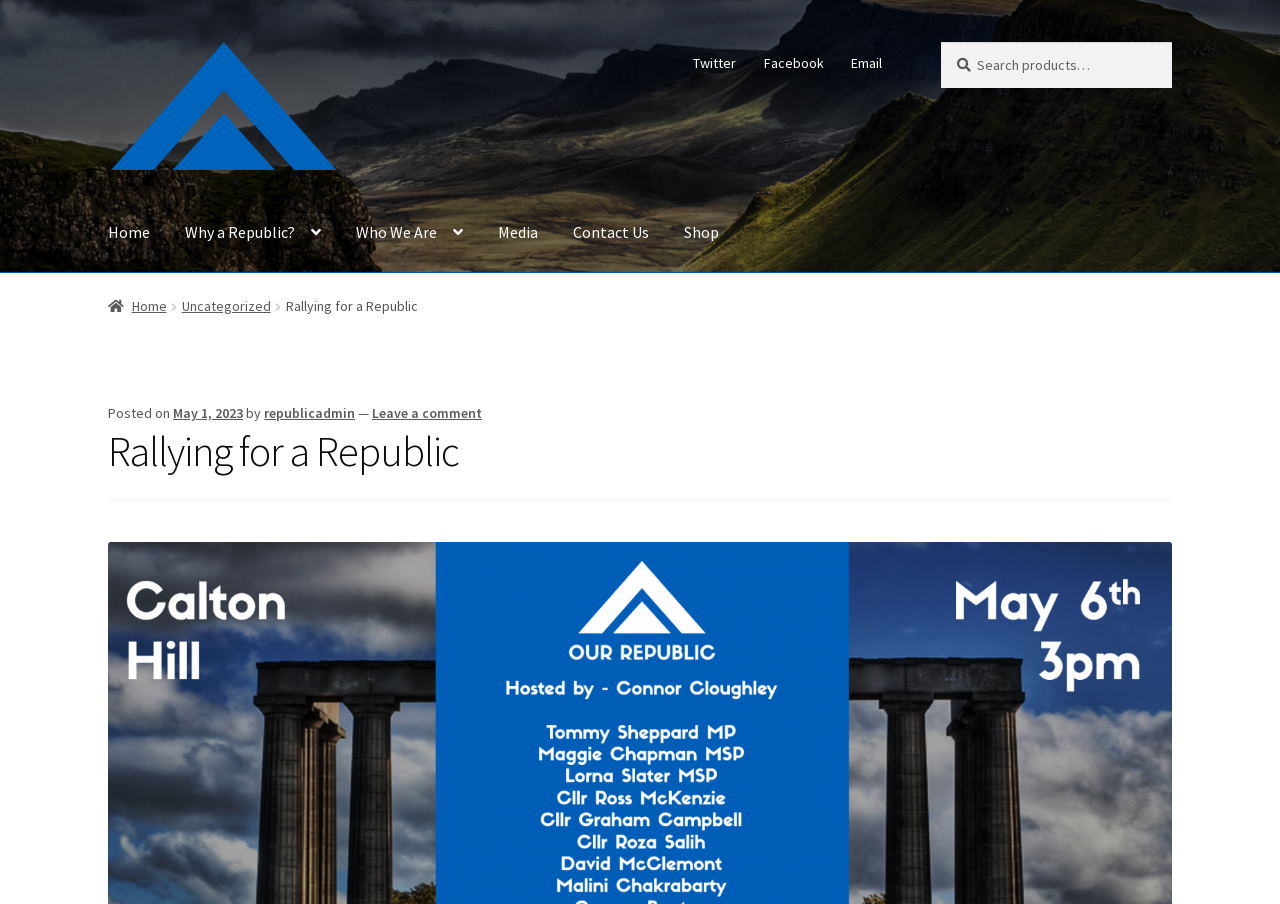What is the name of the organization?
Can you offer a detailed and complete answer to this question?

The name of the organization can be found in the top-left corner of the webpage, where it says 'Rallying for a Republic – Our Republic'. Additionally, there is an image with the text 'Our Republic' next to it, which further confirms the name of the organization.